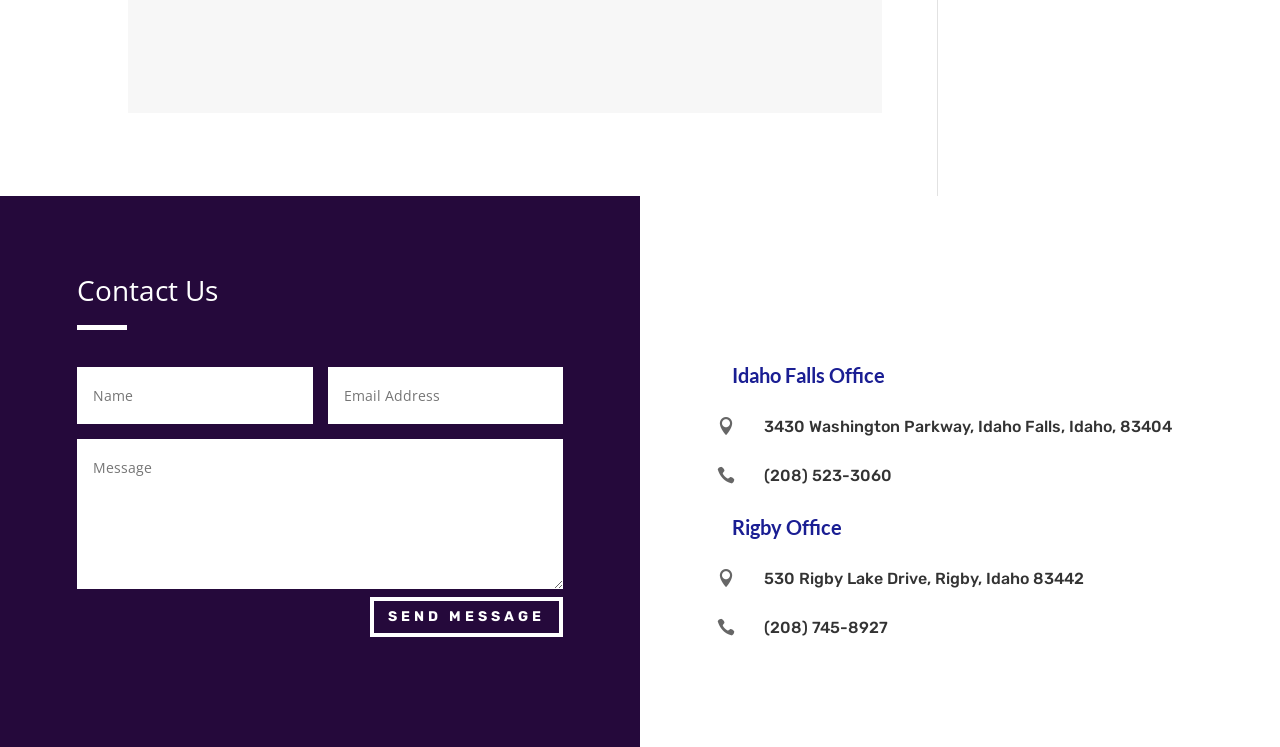What is the address of the Idaho Falls Office?
Give a comprehensive and detailed explanation for the question.

The address of the Idaho Falls Office is listed as '3430 Washington Parkway, Idaho Falls, Idaho, 83404' in the section dedicated to the Idaho Falls Office.